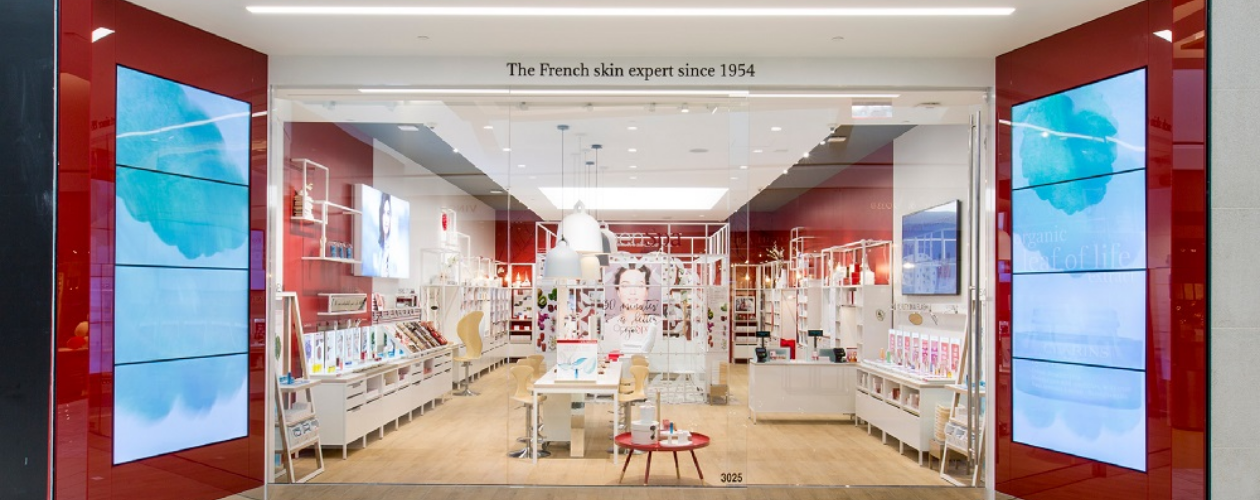Provide a comprehensive description of the image.

This image showcases the storefront of the Clarins store located in the King of Prussia Mall, Philadelphia. The contemporary design features a prominent glass facade framed by bold red accents. Above the entrance, a sign reads, "The French skin expert since 1954," signaling Clarins' longstanding commitment to skincare. 

Inside, the bright and inviting layout is visible, displaying a range of skincare products on sleek, white shelves. Central to the space is a modern seating area, where customers can consult with beauty advisors. The setting is enhanced by digital screens showcasing promotional content, adding a dynamic touch to the shopping experience. Overall, the design reflects a blend of elegance and accessibility, emphasizing Clarins' brand identity and customer engagement.